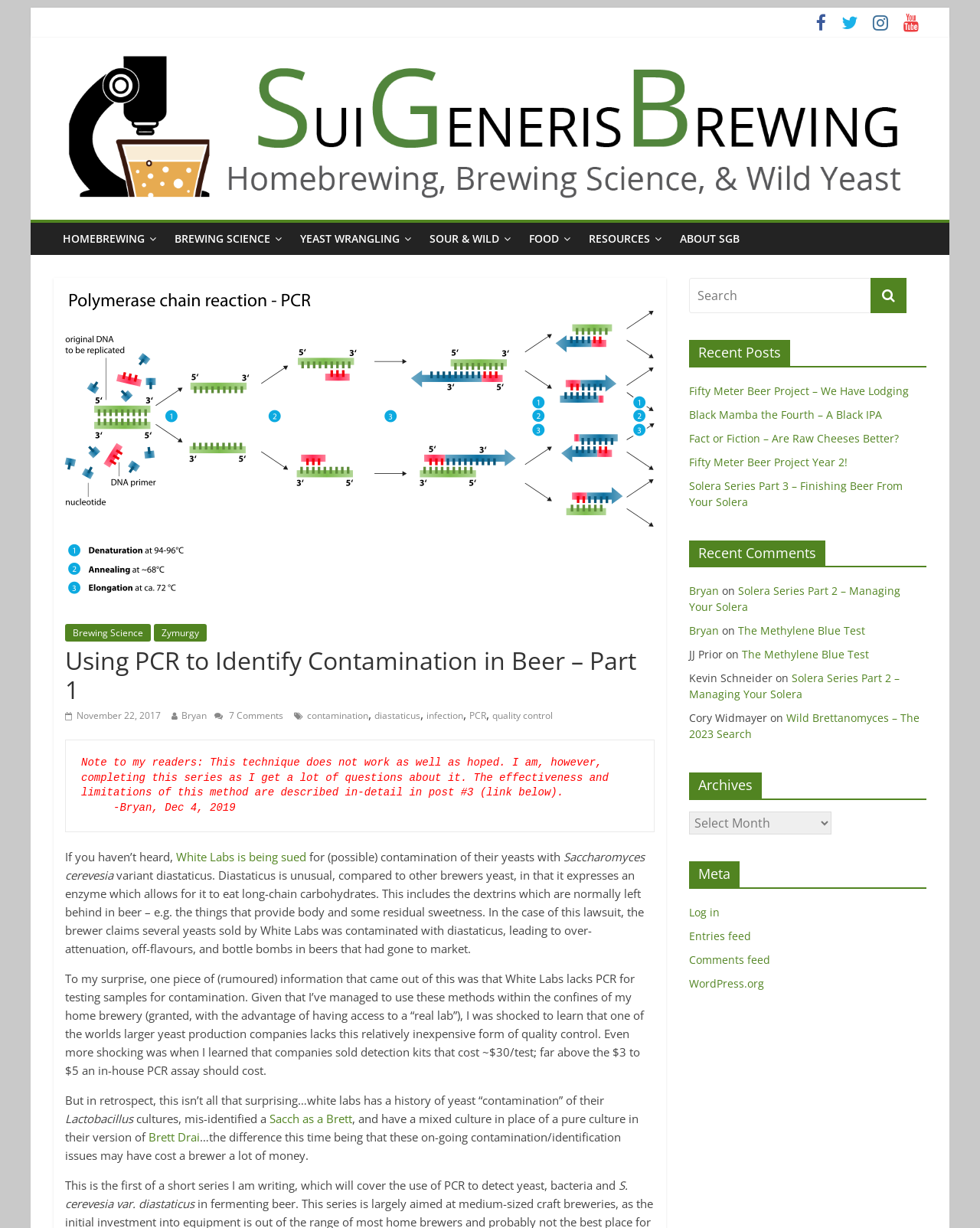Carefully examine the image and provide an in-depth answer to the question: What is the purpose of the series of posts?

The purpose of the series of posts can be found at the end of the current post, where it says 'This is the first of a short series I am writing, which will cover the use of PCR to detect yeast, bacteria and S. cerevesia var. diastaticus'.